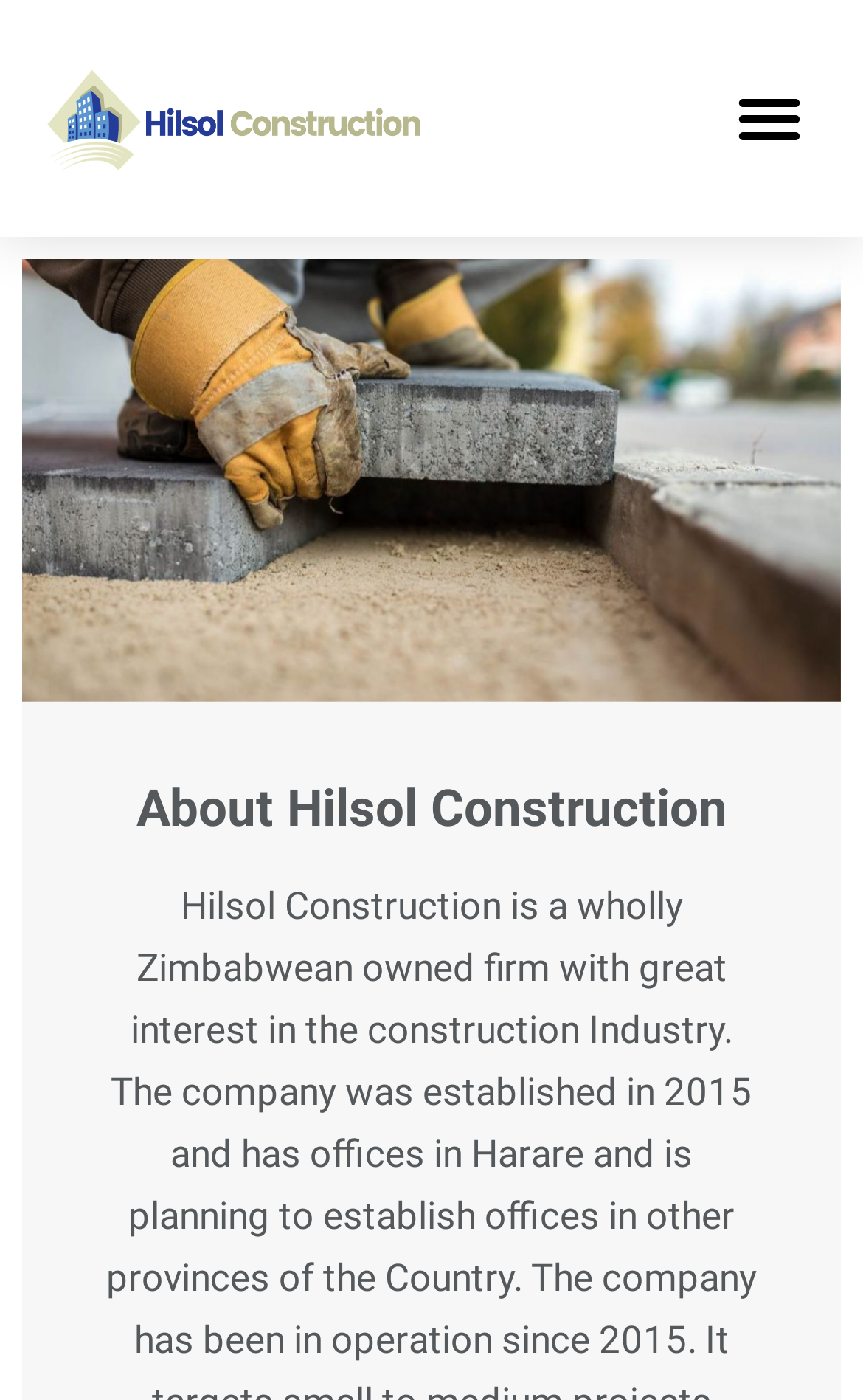Can you find the bounding box coordinates for the UI element given this description: "Menu"? Provide the coordinates as four float numbers between 0 and 1: [left, top, right, bottom].

[0.833, 0.049, 0.949, 0.12]